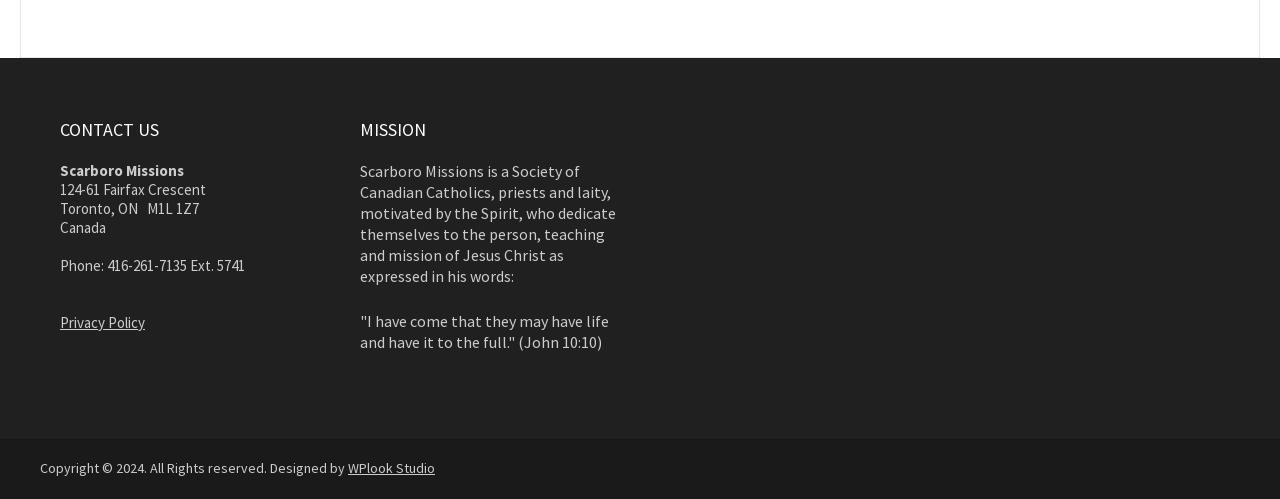Find the bounding box coordinates for the HTML element described in this sentence: "WPlook Studio". Provide the coordinates as four float numbers between 0 and 1, in the format [left, top, right, bottom].

[0.272, 0.92, 0.34, 0.956]